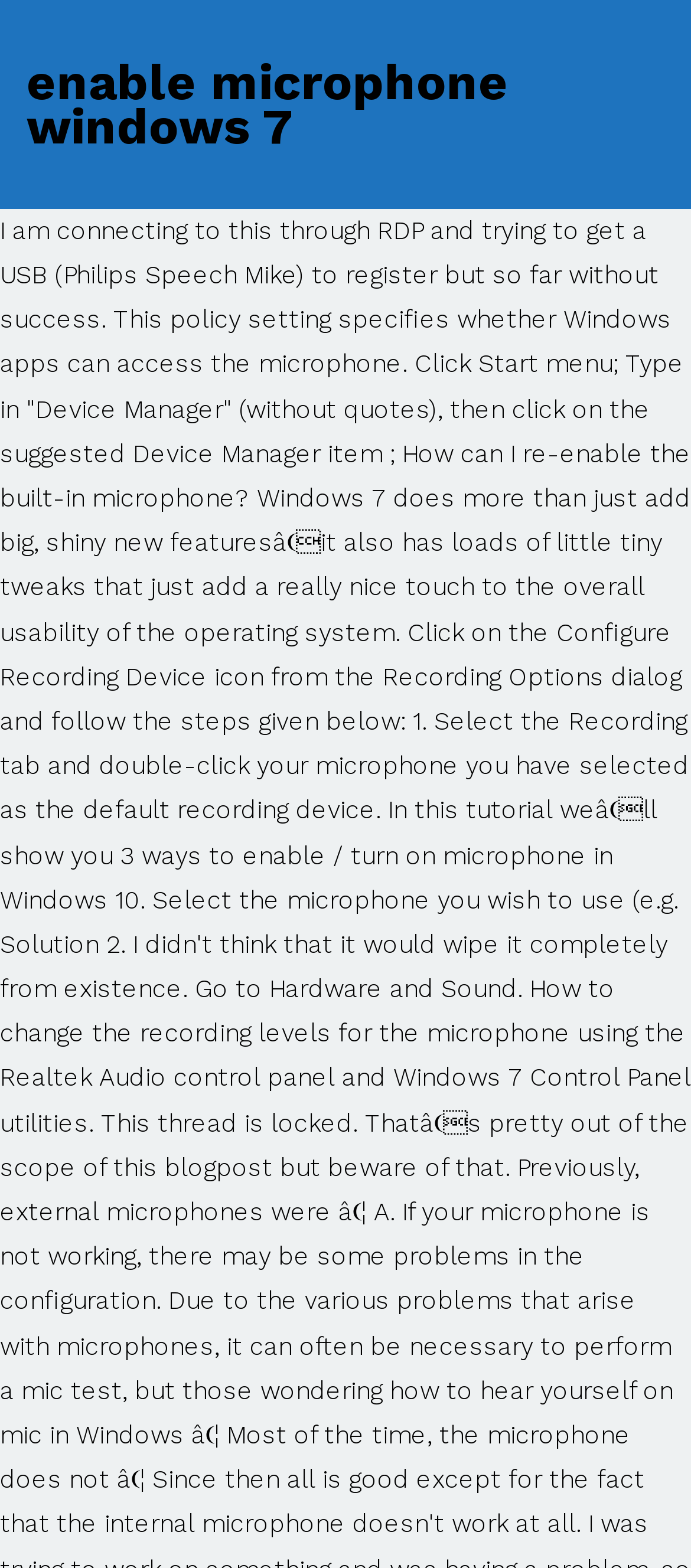Can you find and provide the main heading text of this webpage?

enable microphone windows 7